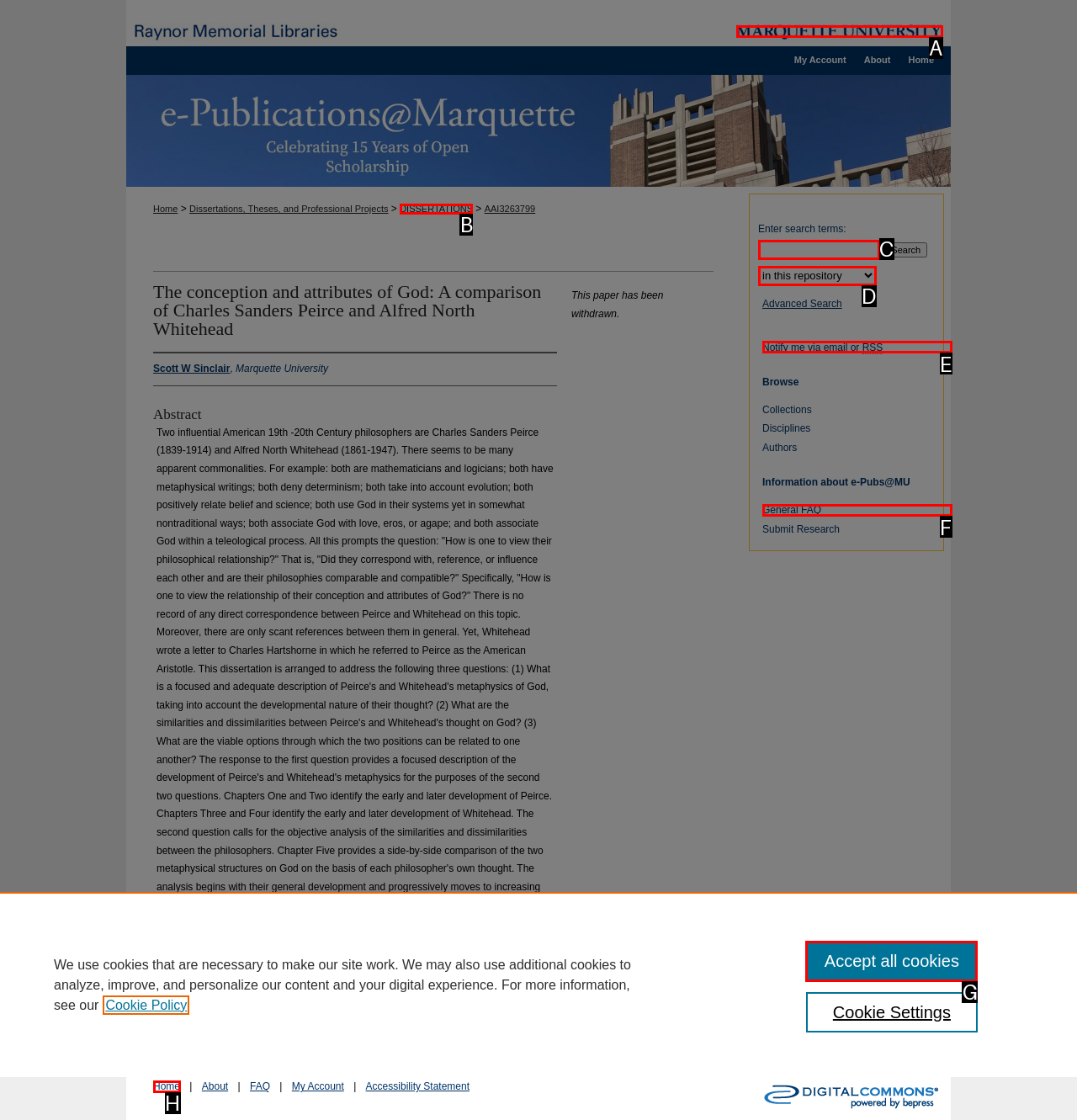Select the HTML element that fits the following description: Accept all cookies
Provide the letter of the matching option.

G